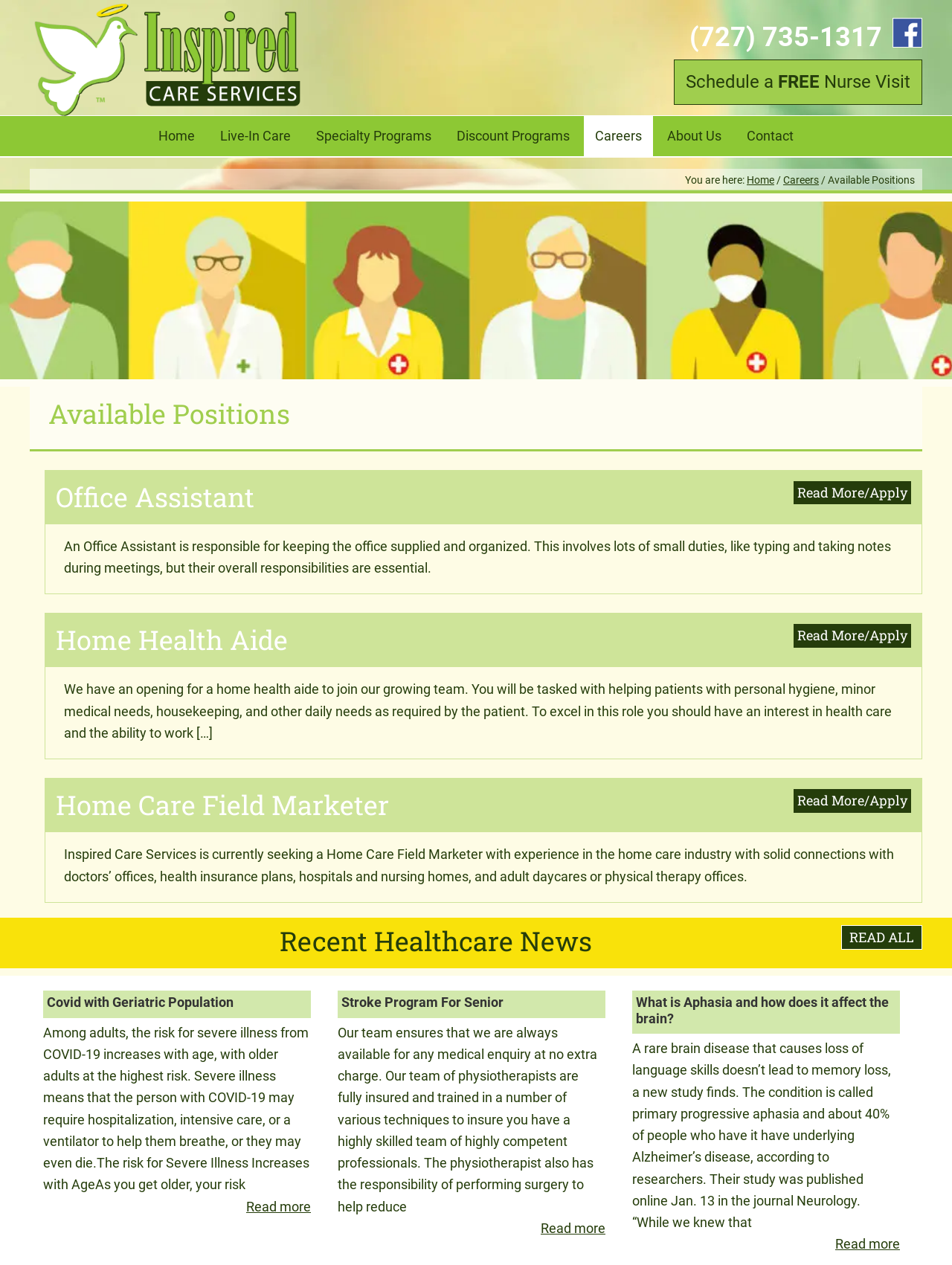Locate the bounding box coordinates of the clickable element to fulfill the following instruction: "Click the 'Schedule a FREE Nurse Visit' link". Provide the coordinates as four float numbers between 0 and 1 in the format [left, top, right, bottom].

[0.708, 0.047, 0.969, 0.083]